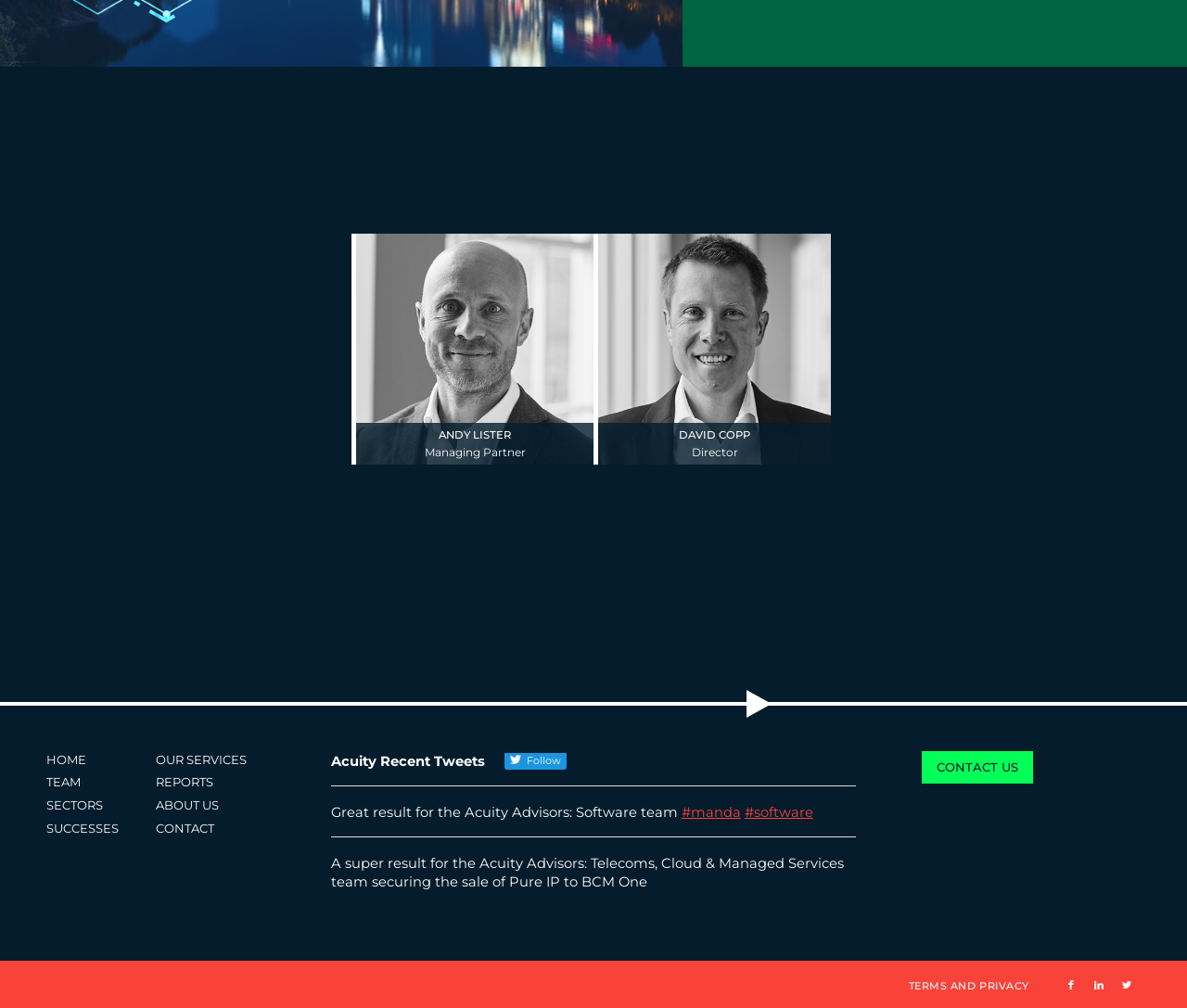Please determine the bounding box coordinates of the element to click in order to execute the following instruction: "Go to the 'TEAM' page". The coordinates should be four float numbers between 0 and 1, specified as [left, top, right, bottom].

[0.039, 0.765, 0.131, 0.788]